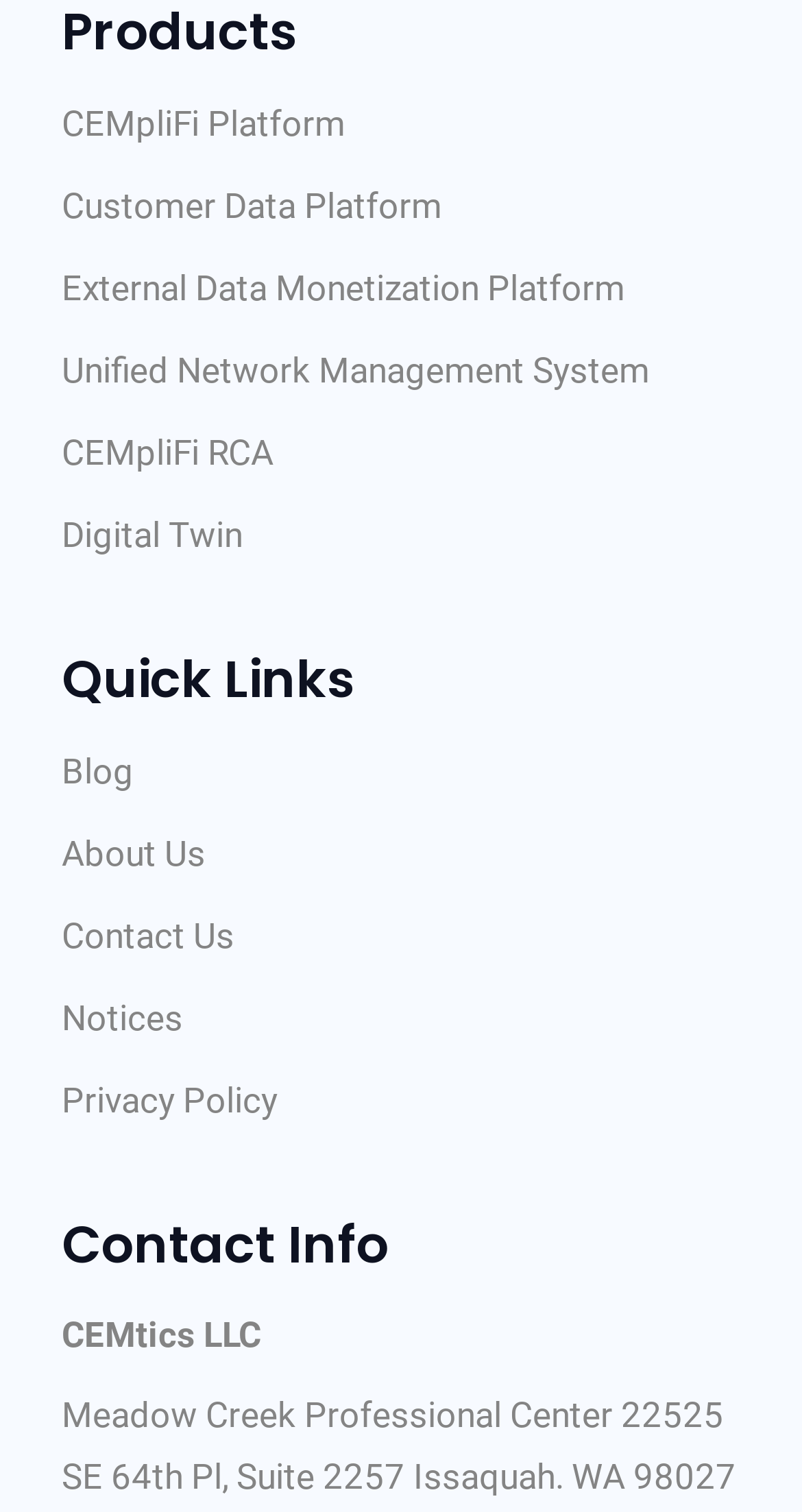Find the bounding box coordinates of the clickable area that will achieve the following instruction: "Go to Activity City".

None